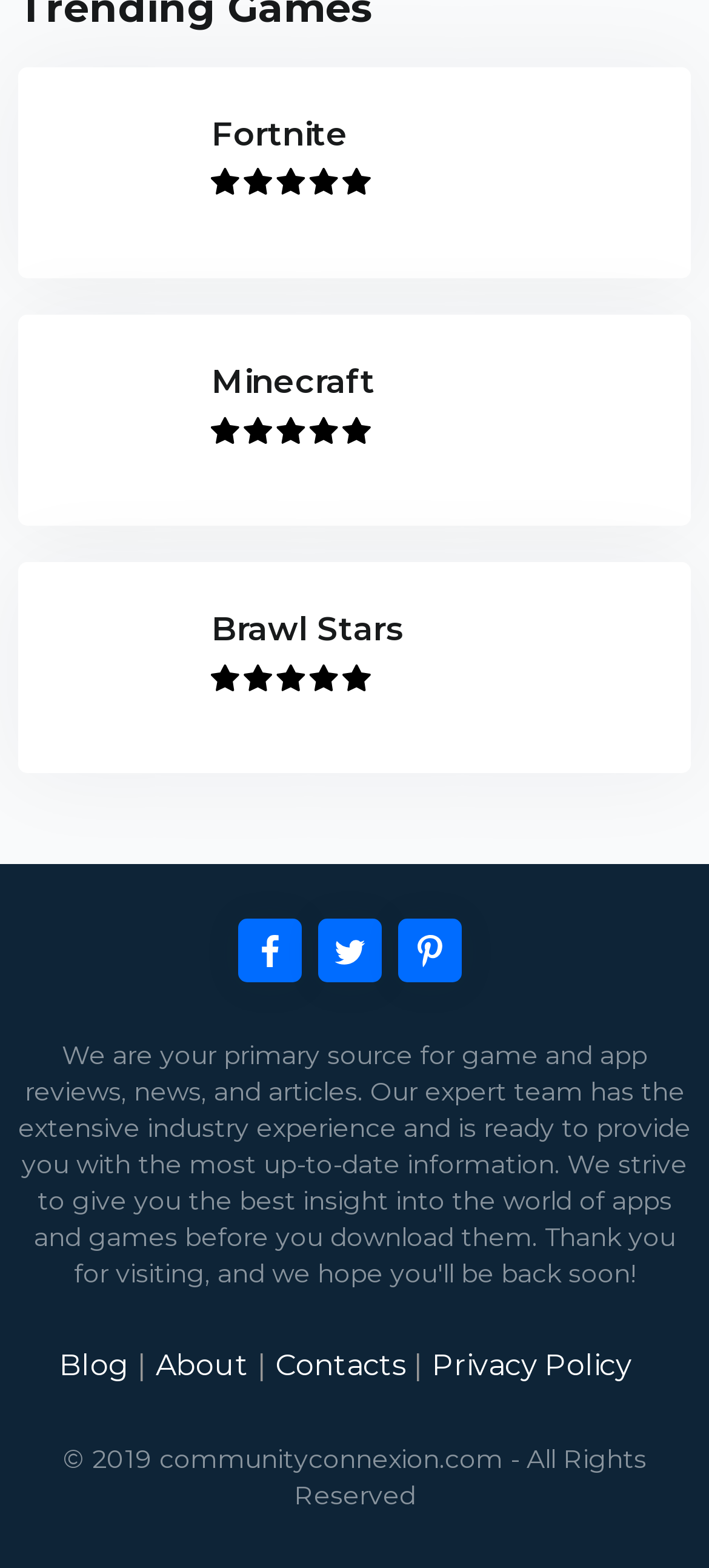Based on the image, provide a detailed and complete answer to the question: 
What is the purpose of the images next to the app names?

The images next to the app names, such as 'Fortnite' and 'Minecraft', are likely app icons. They are small images with a consistent size and position, and are associated with the app names, suggesting that they are used to represent the apps.